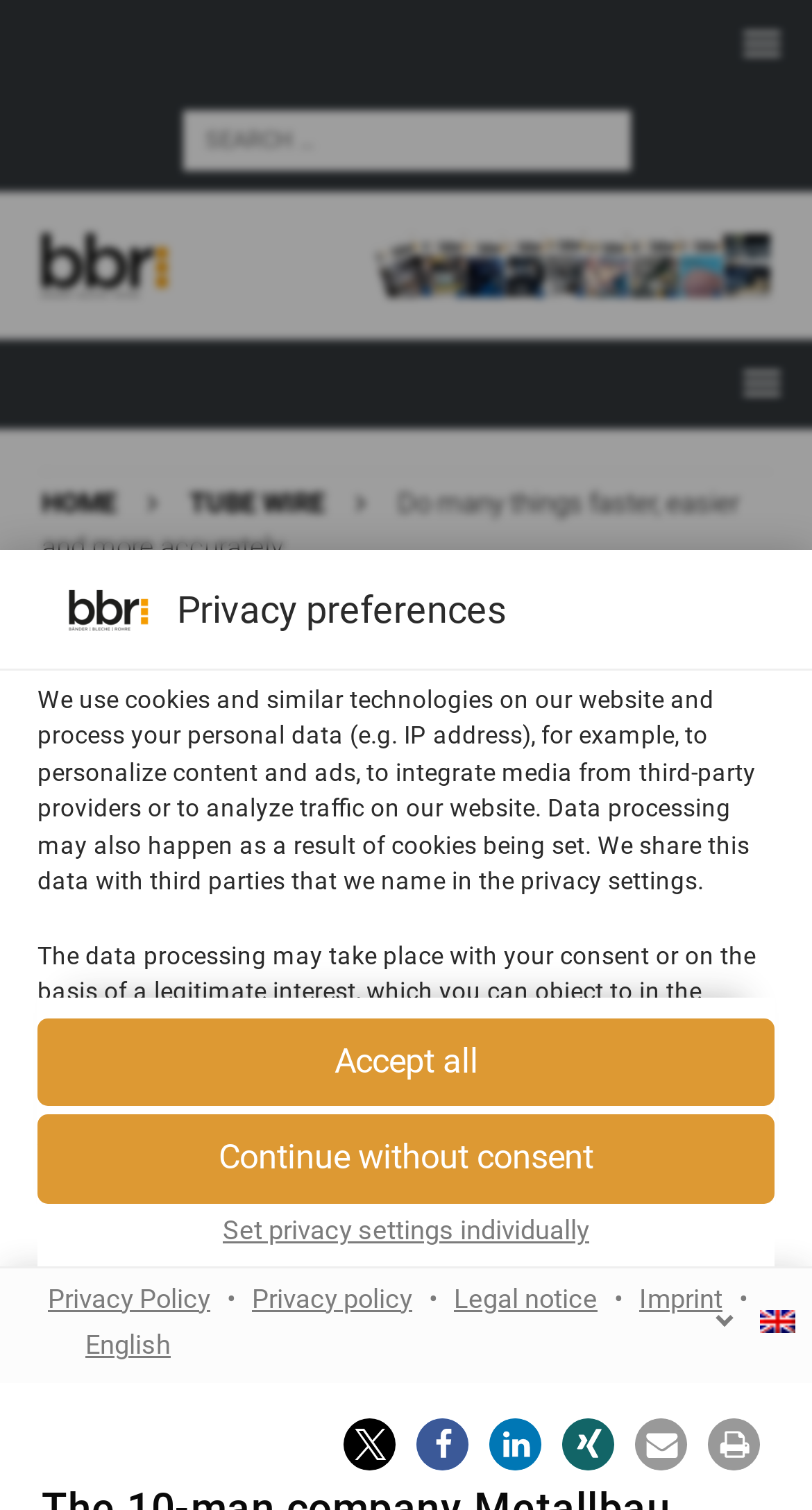Indicate the bounding box coordinates of the element that needs to be clicked to satisfy the following instruction: "Change language to English". The coordinates should be four float numbers between 0 and 1, i.e., [left, top, right, bottom].

[0.046, 0.876, 0.267, 0.908]